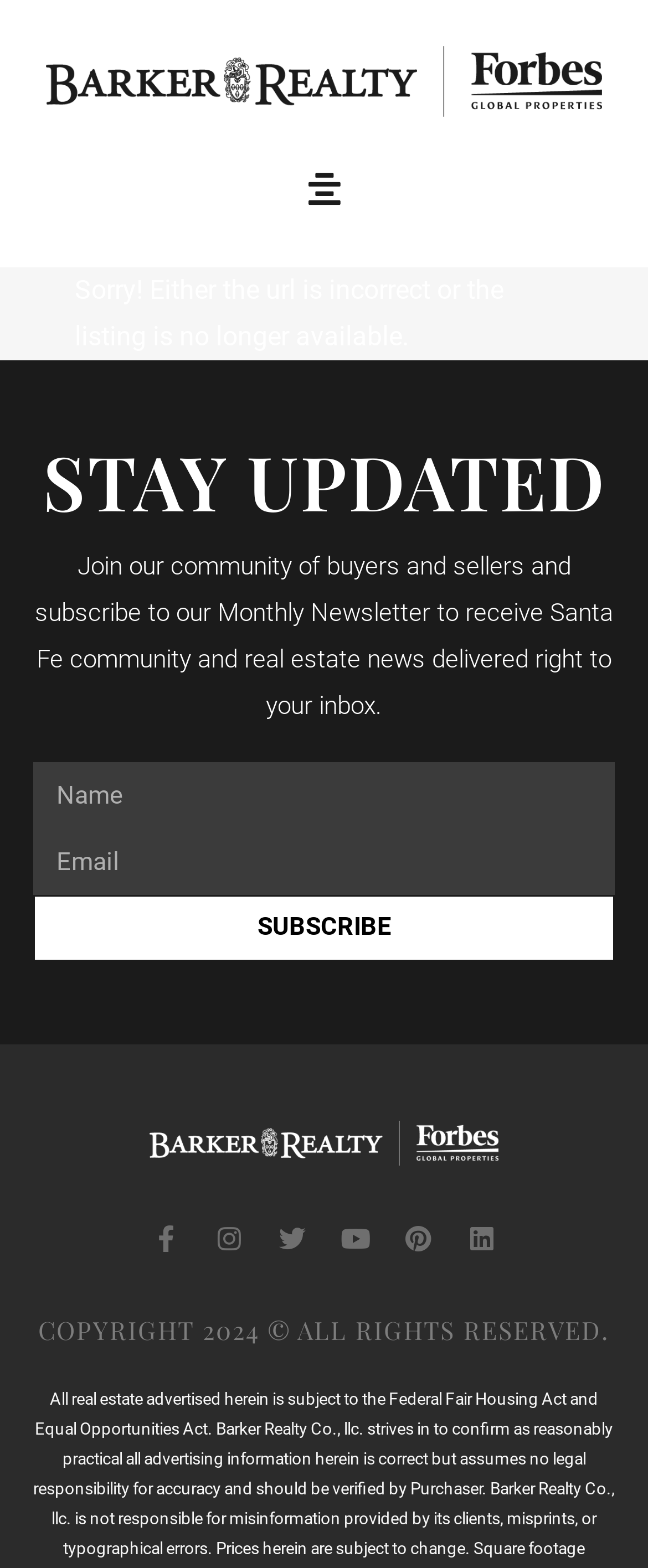Show the bounding box coordinates of the element that should be clicked to complete the task: "Visit Facebook page".

[0.236, 0.781, 0.277, 0.798]